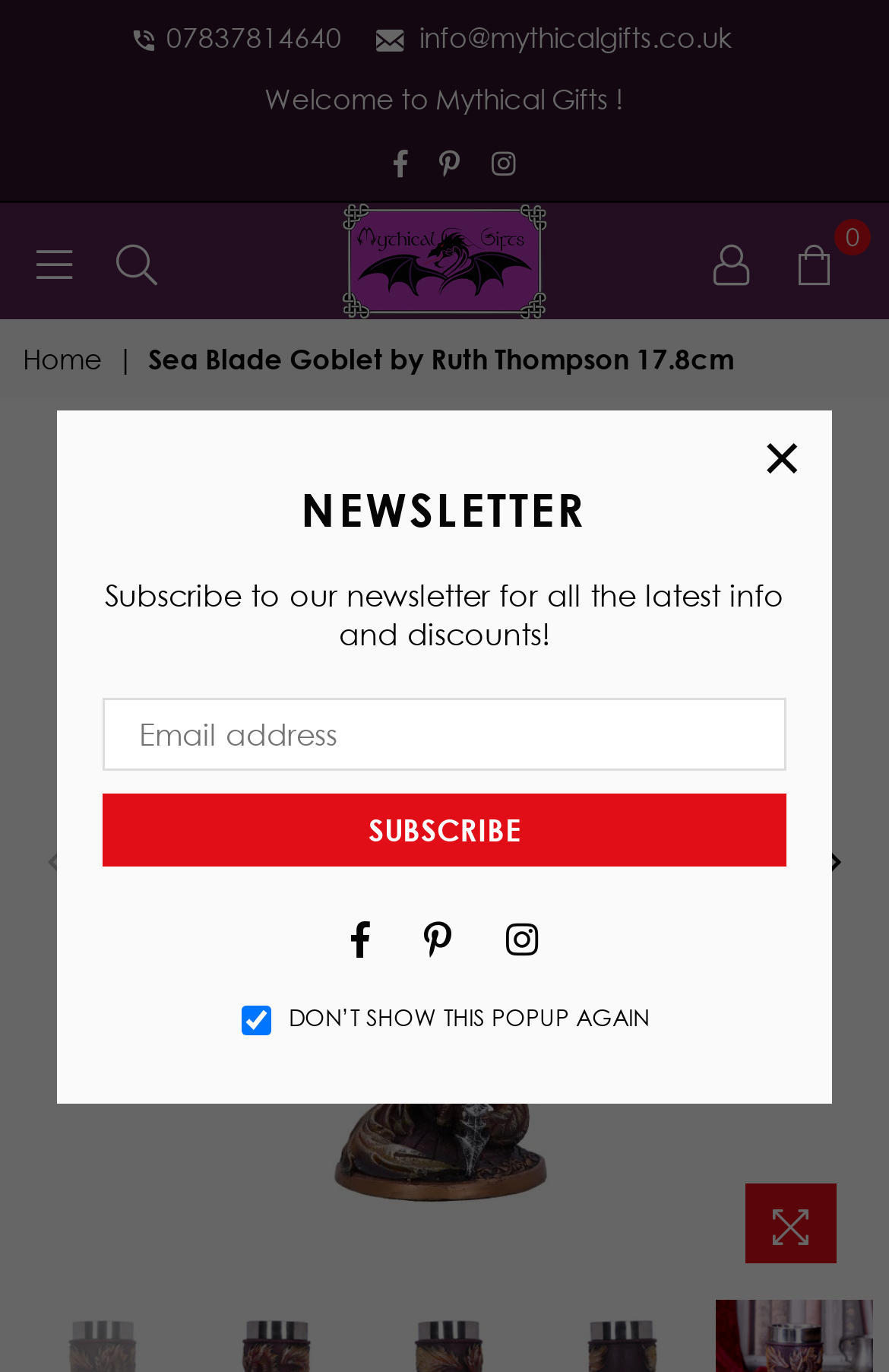Using the webpage screenshot and the element description parent_node: SUBSCRIBE name="EMAIL" placeholder="Email address", determine the bounding box coordinates. Specify the coordinates in the format (top-left x, top-left y, bottom-right x, bottom-right y) with values ranging from 0 to 1.

[0.115, 0.509, 0.885, 0.563]